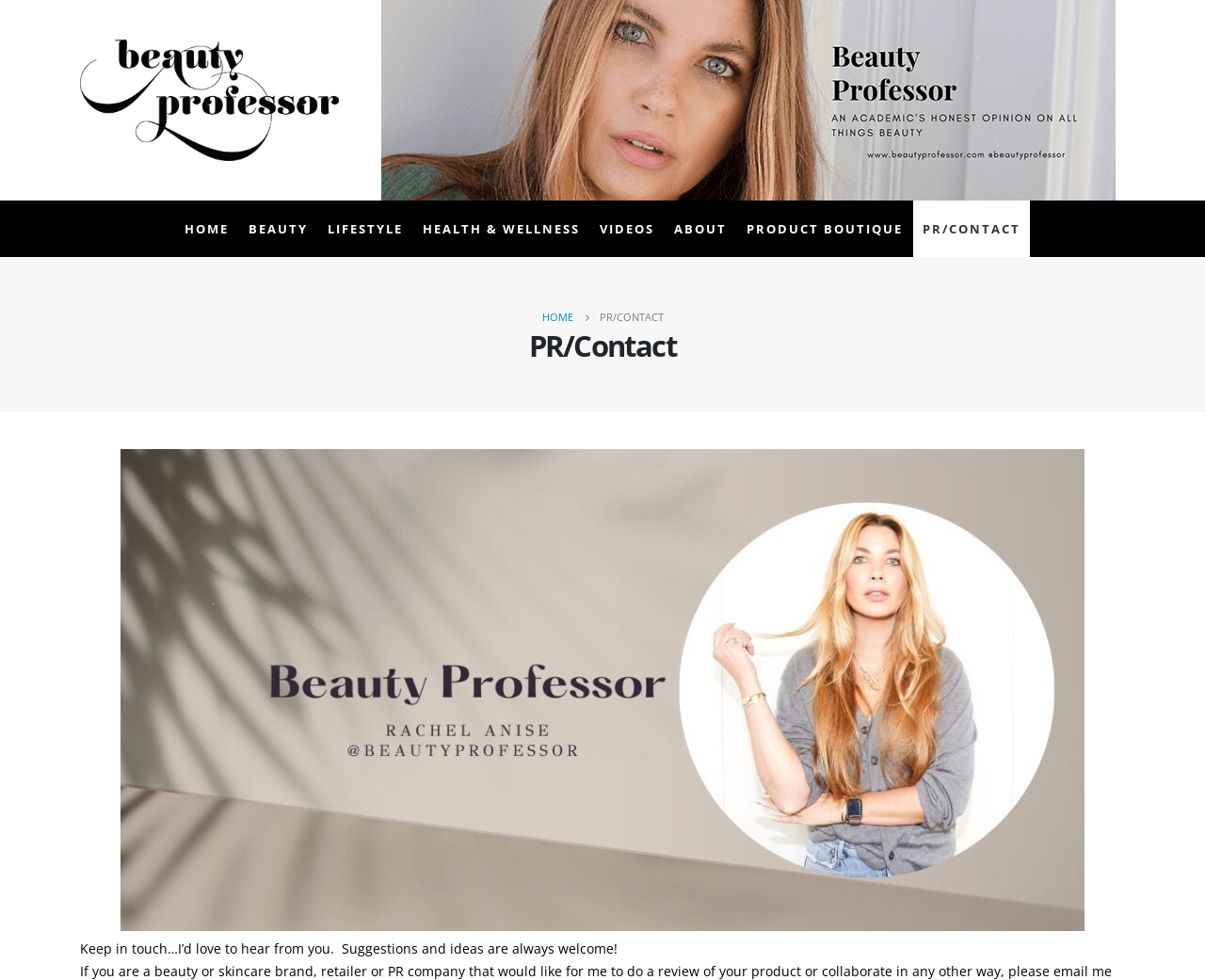Determine the bounding box coordinates of the region to click in order to accomplish the following instruction: "visit the PRODUCT BOUTIQUE". Provide the coordinates as four float numbers between 0 and 1, specifically [left, top, right, bottom].

[0.612, 0.205, 0.757, 0.262]